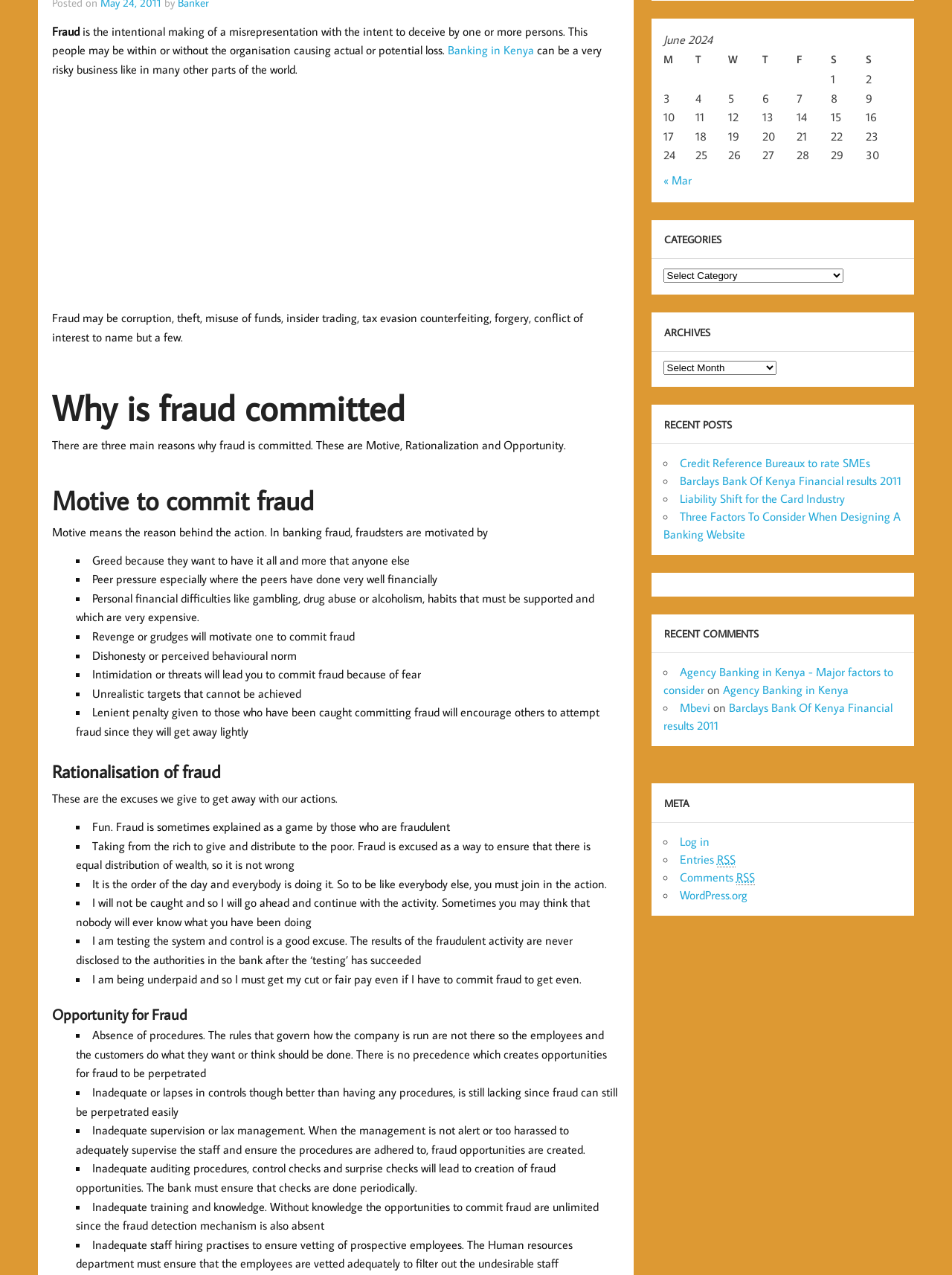Based on the description "Banking in Kenya", find the bounding box of the specified UI element.

[0.471, 0.034, 0.561, 0.045]